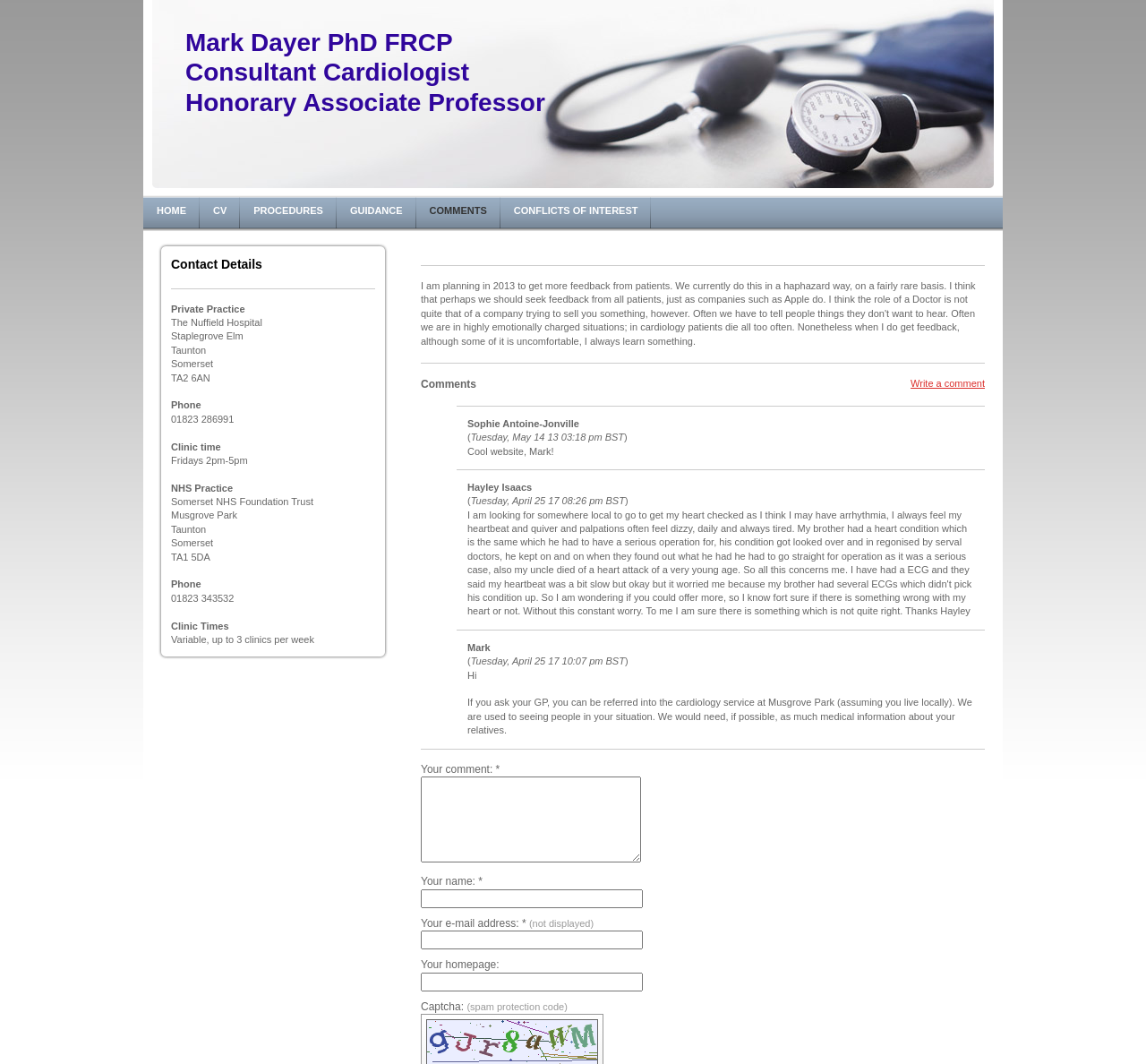What is the phone number of Dr. Mark Dayer's private practice?
Provide a thorough and detailed answer to the question.

The phone number of Dr. Mark Dayer's private practice is mentioned in the StaticText element with the text '01823 286991', which is located under the 'Private Practice' section.